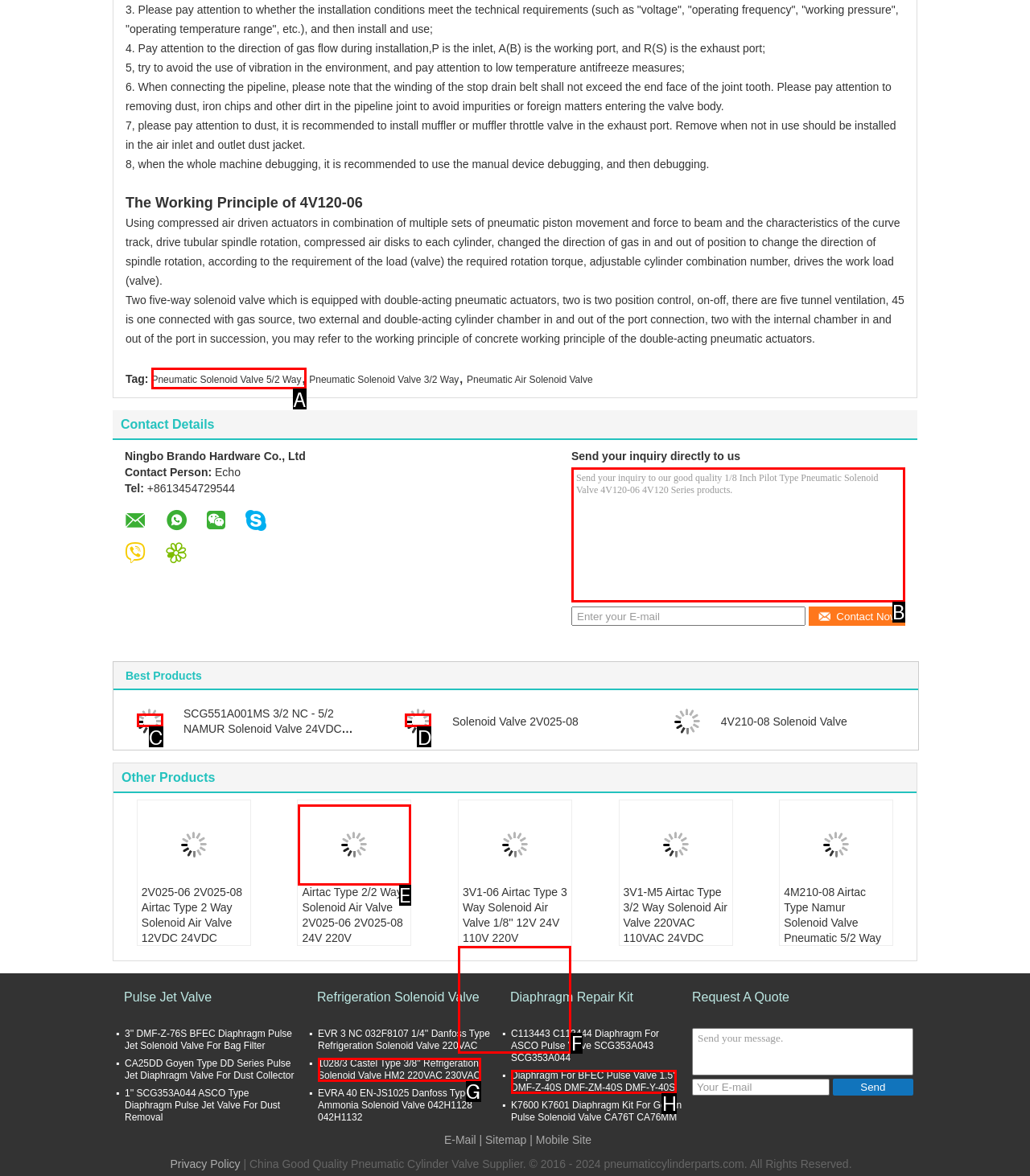Identify the HTML element I need to click to complete this task: Learn more about 'Pneumatic Solenoid Valve 5/2 Way' Provide the option's letter from the available choices.

A